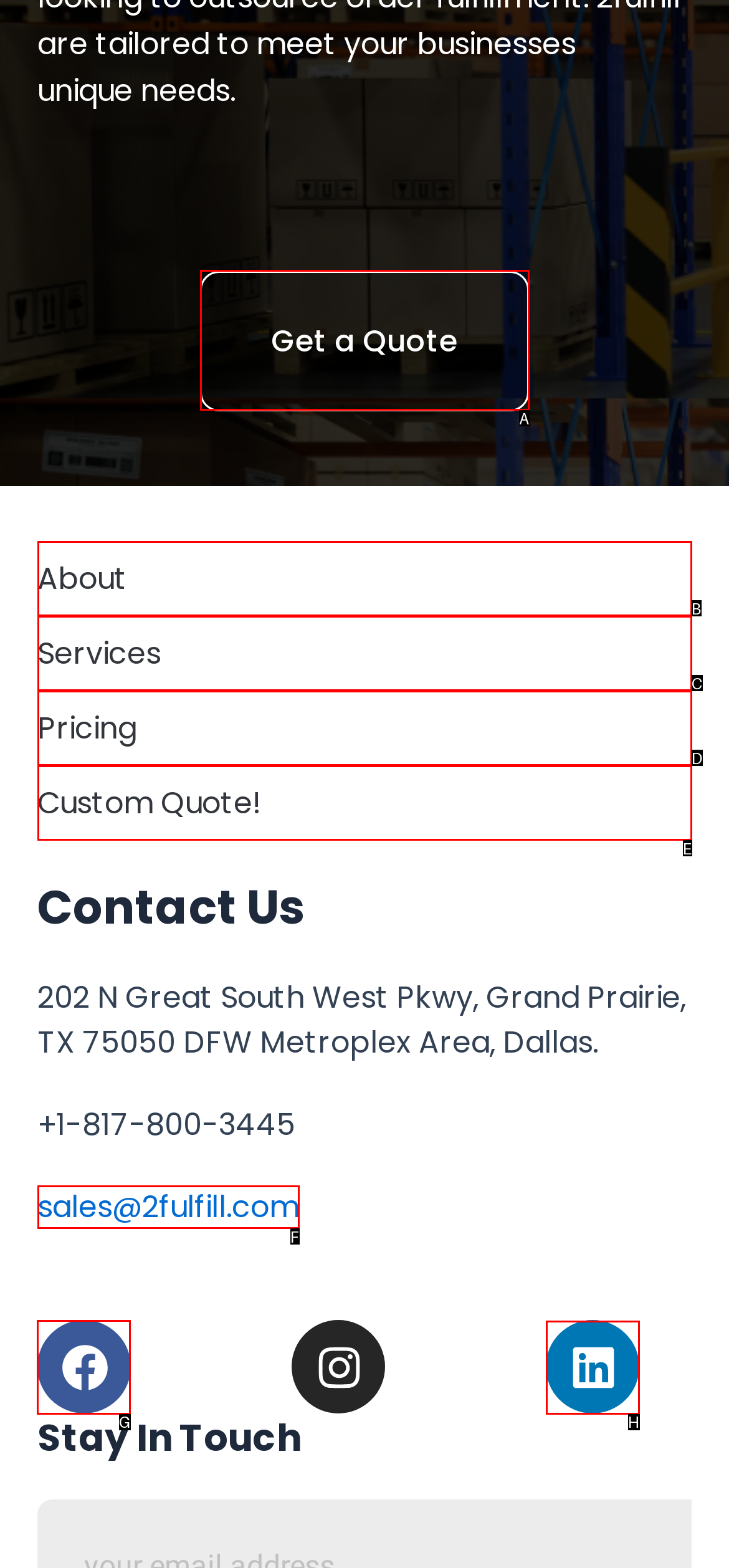Specify which UI element should be clicked to accomplish the task: Visit Facebook page. Answer with the letter of the correct choice.

G